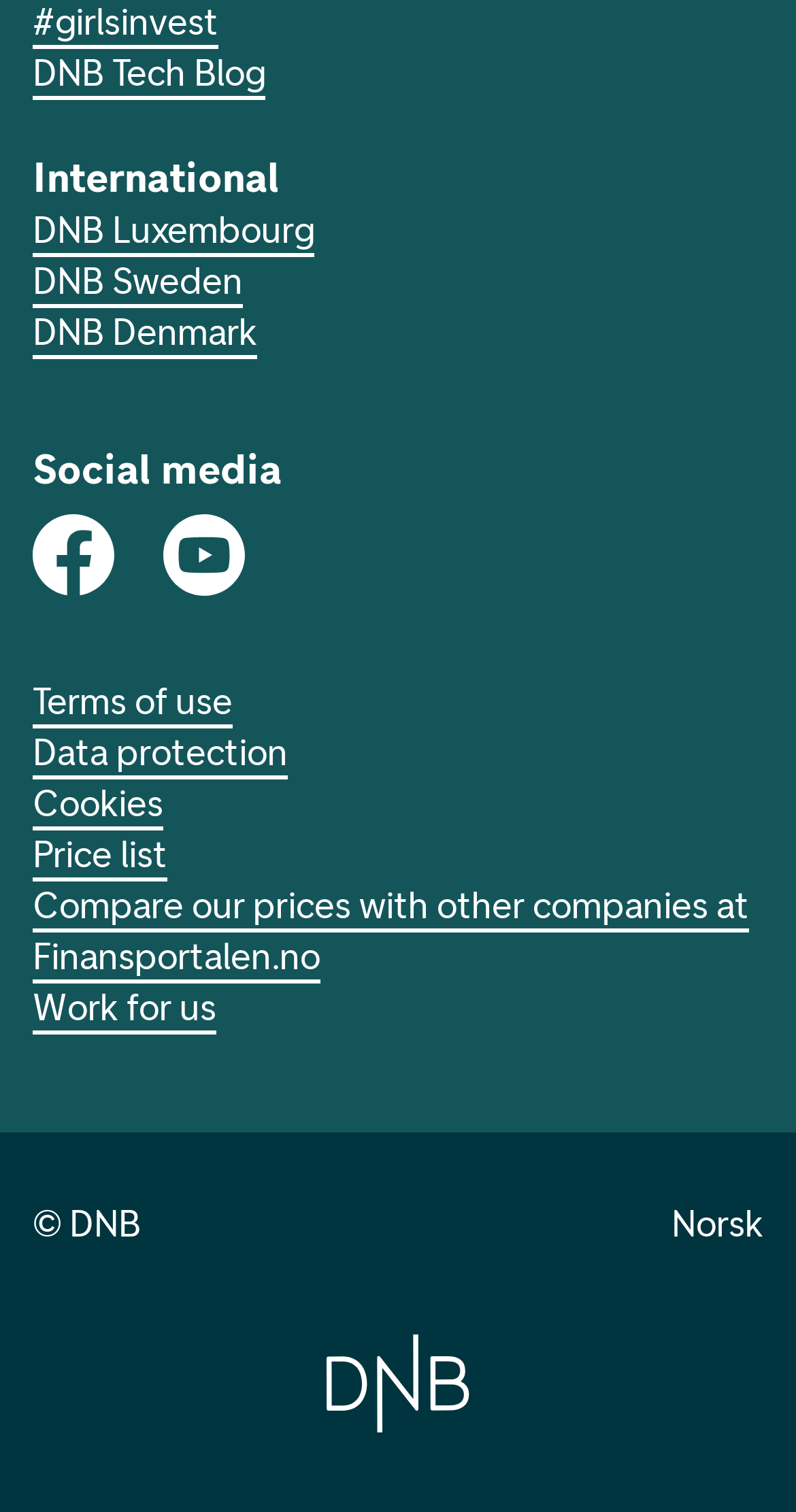Based on the visual content of the image, answer the question thoroughly: What is the purpose of Finansportalen?

The link 'Go to Finansportalen' has a description 'Compare our prices with other companies at Finansportalen.no', suggesting that Finansportalen is a platform where users can compare prices of different companies, including DNB.